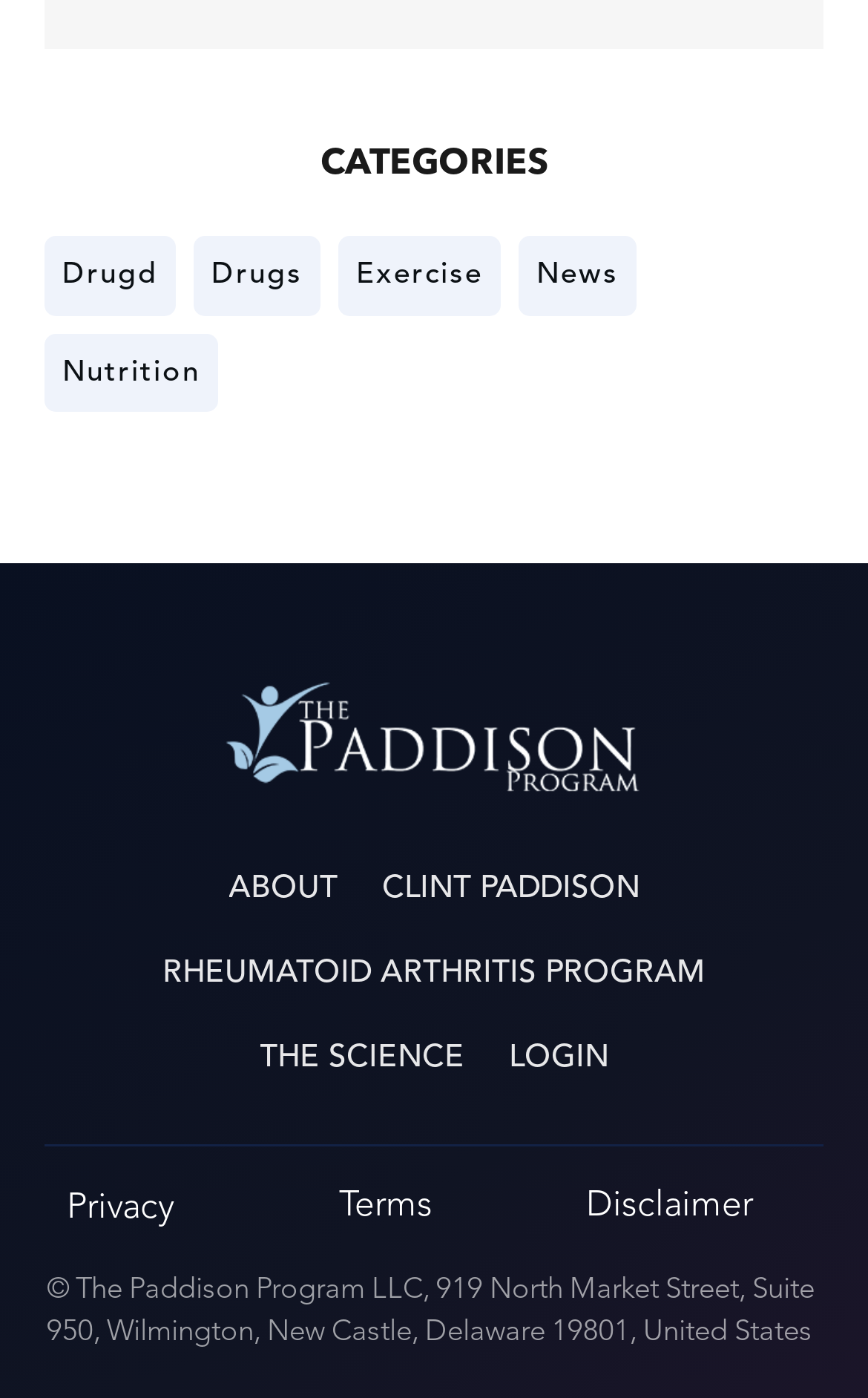Identify the bounding box coordinates for the region to click in order to carry out this instruction: "View the 'Privacy' policy". Provide the coordinates using four float numbers between 0 and 1, formatted as [left, top, right, bottom].

[0.077, 0.846, 0.2, 0.877]